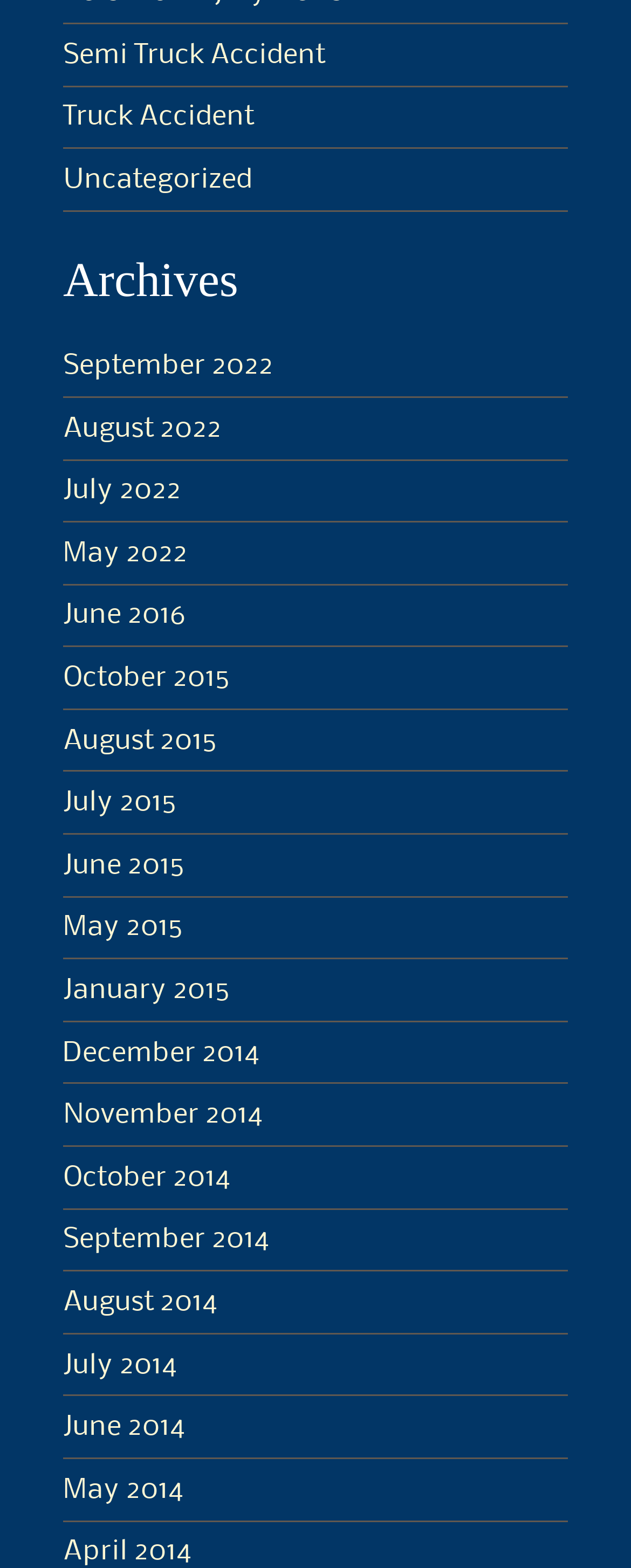What is the earliest year listed?
Utilize the information in the image to give a detailed answer to the question.

I looked at the list of links under the 'Archives' heading and found that the earliest year listed is 2014, which has several months listed.